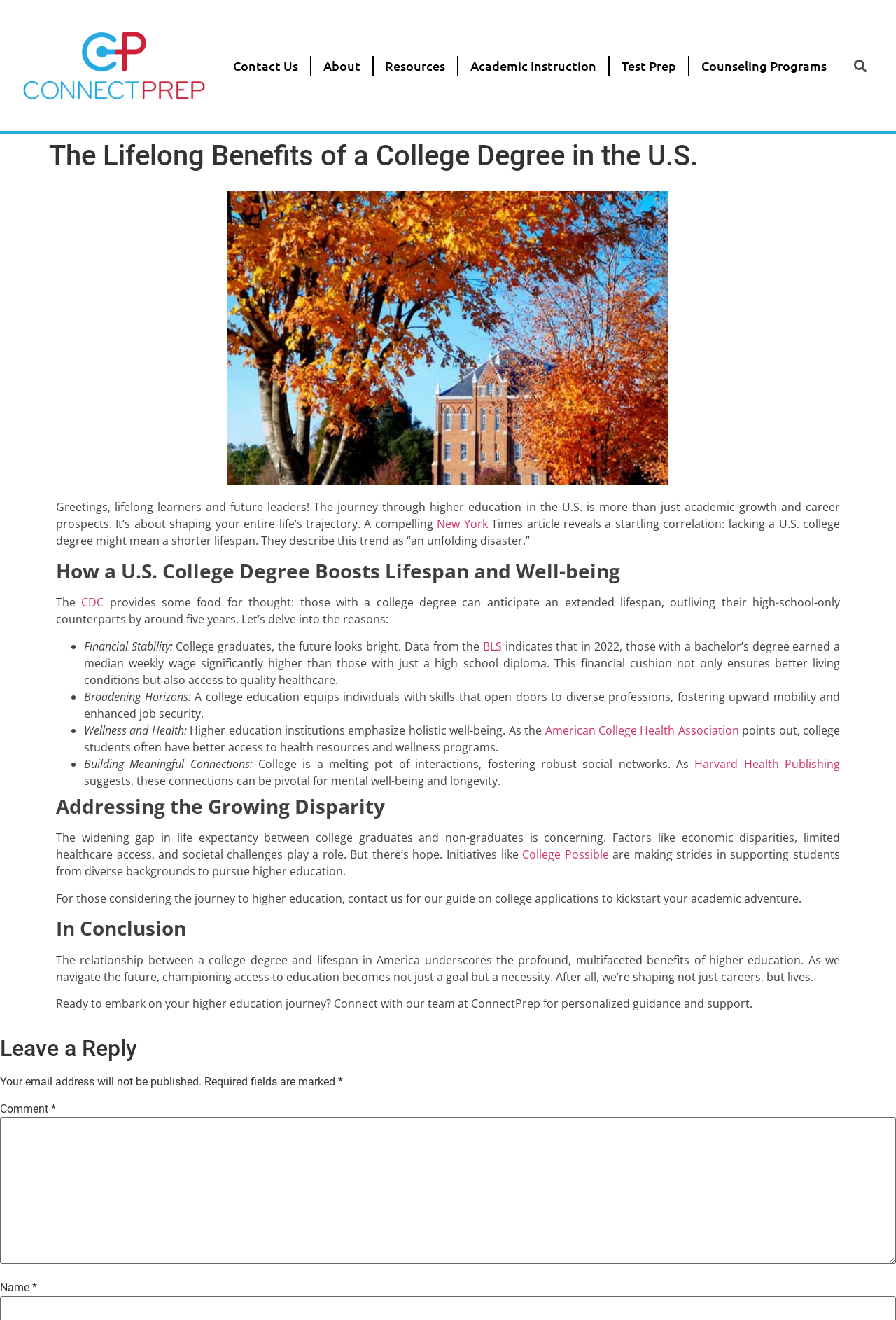Please answer the following query using a single word or phrase: 
What is the relationship between a college degree and lifespan in America?

Multifaceted benefits